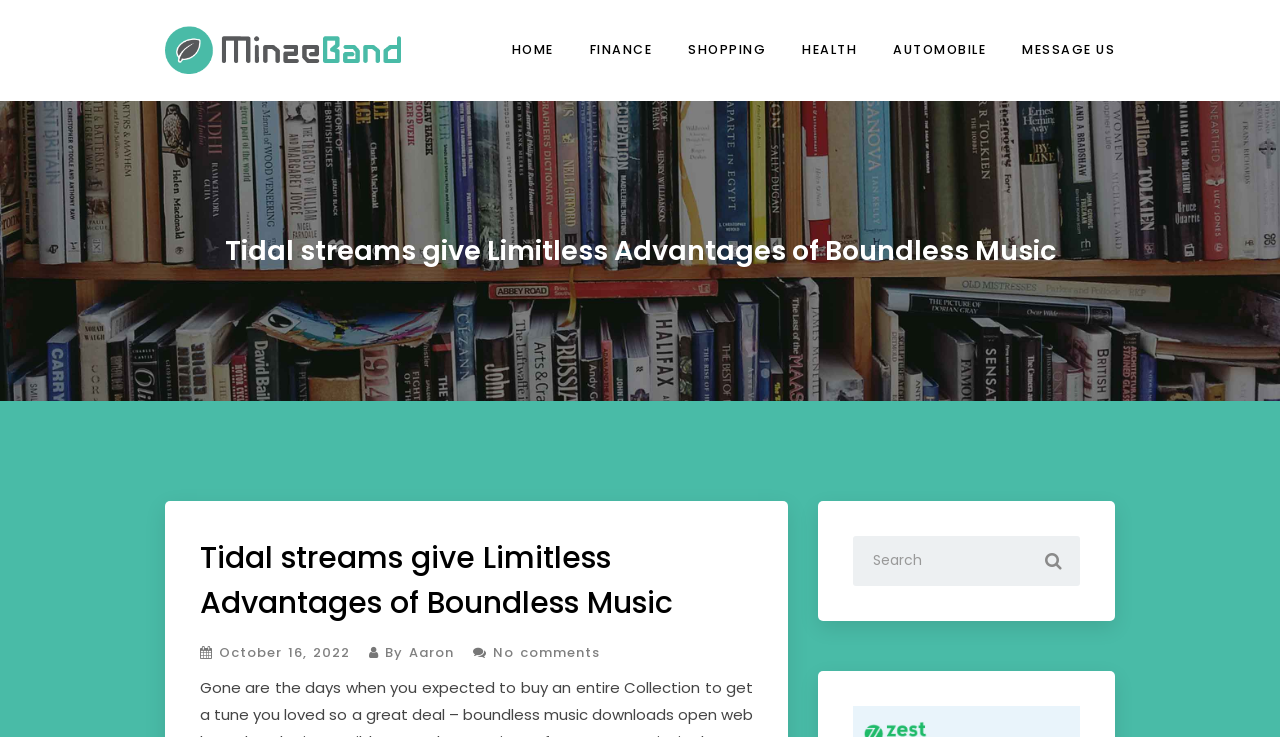Identify the bounding box coordinates for the UI element described as: "No comments". The coordinates should be provided as four floats between 0 and 1: [left, top, right, bottom].

[0.358, 0.872, 0.469, 0.898]